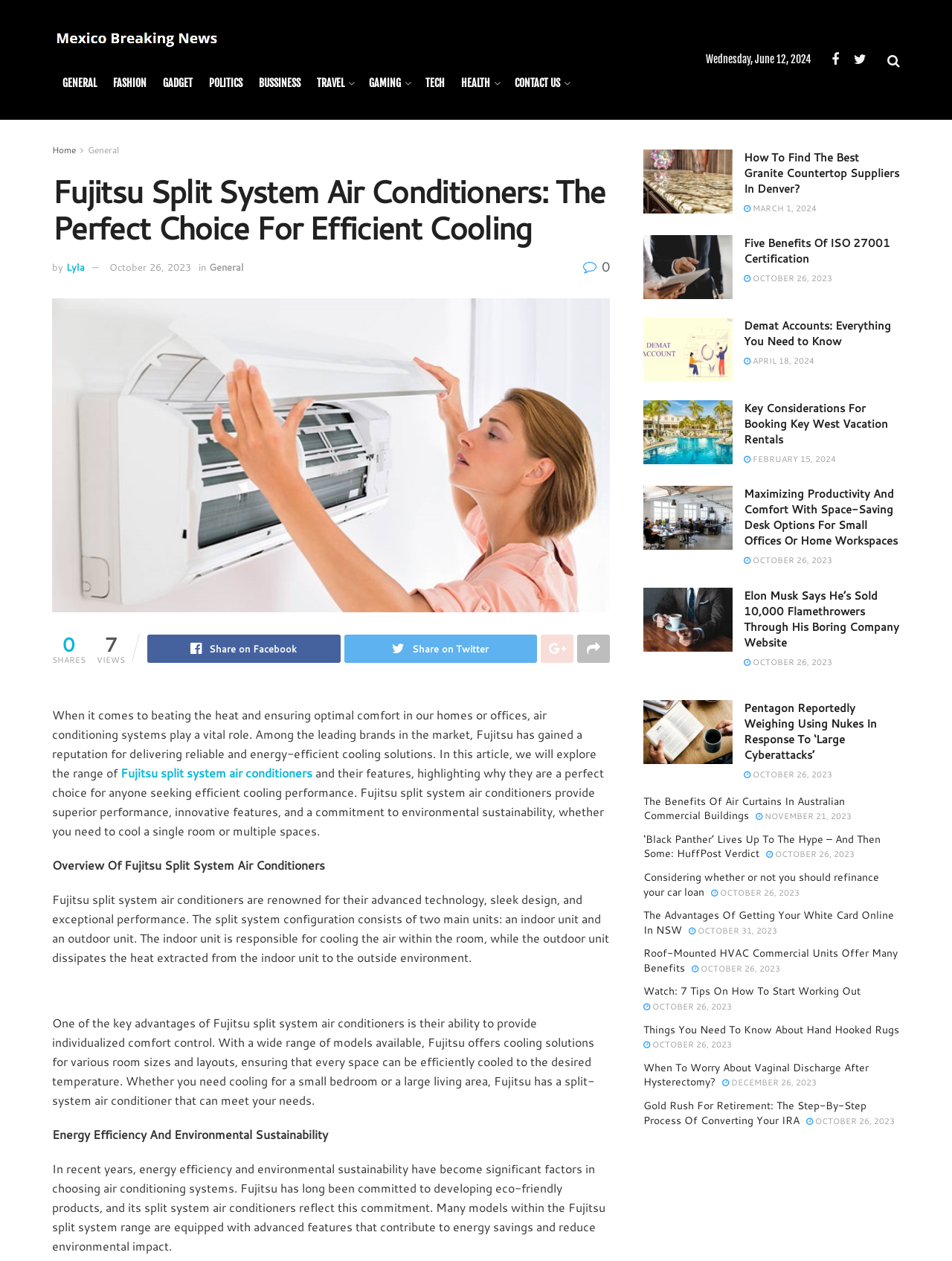Pinpoint the bounding box coordinates of the area that must be clicked to complete this instruction: "Click on the 'Fujitsu split system air conditioners' link".

[0.127, 0.606, 0.328, 0.62]